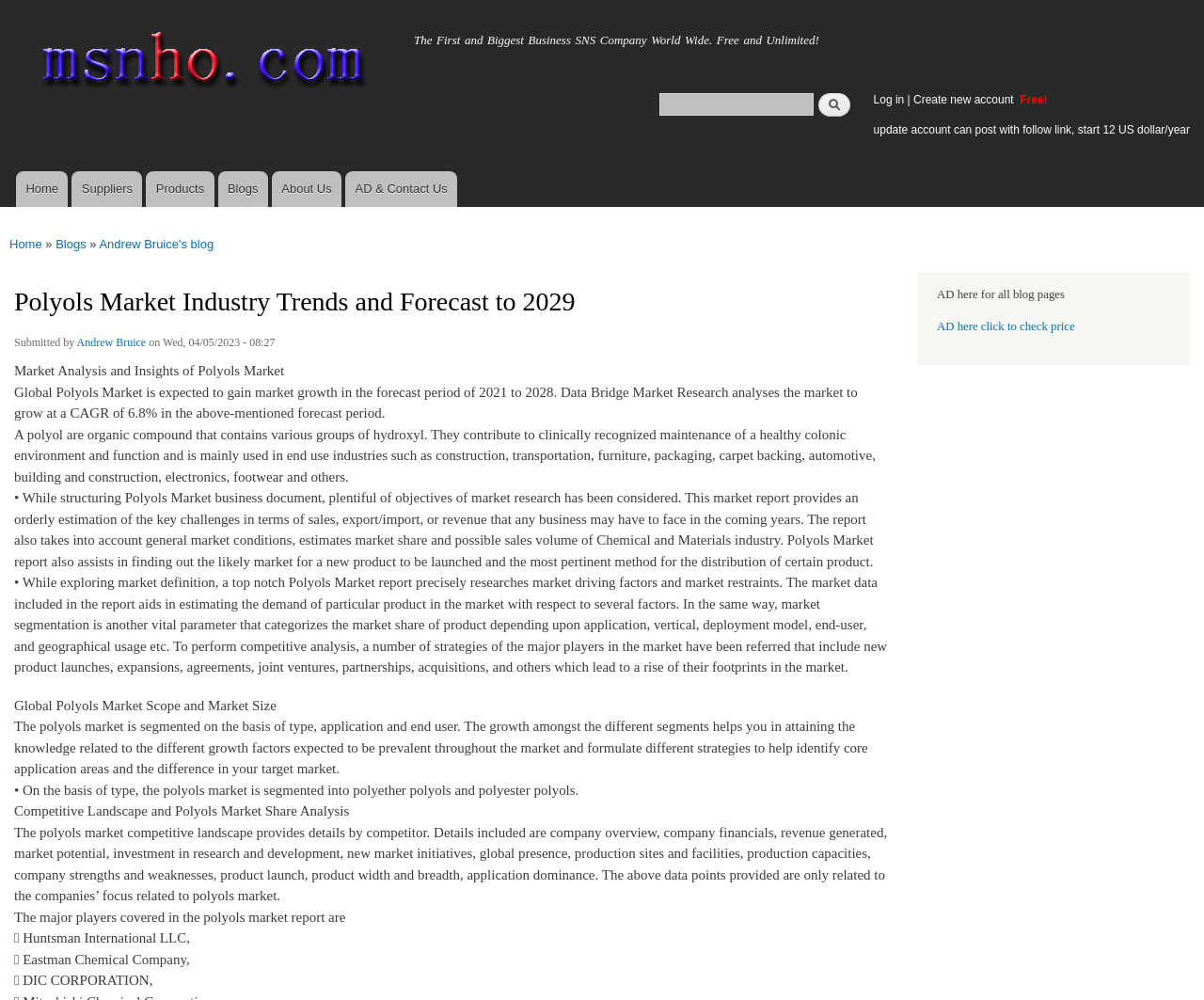Given the element description, predict the bounding box coordinates in the format (top-left x, top-left y, bottom-right x, bottom-right y). Make sure all values are between 0 and 1. Here is the element description: Create new account

[0.759, 0.093, 0.844, 0.106]